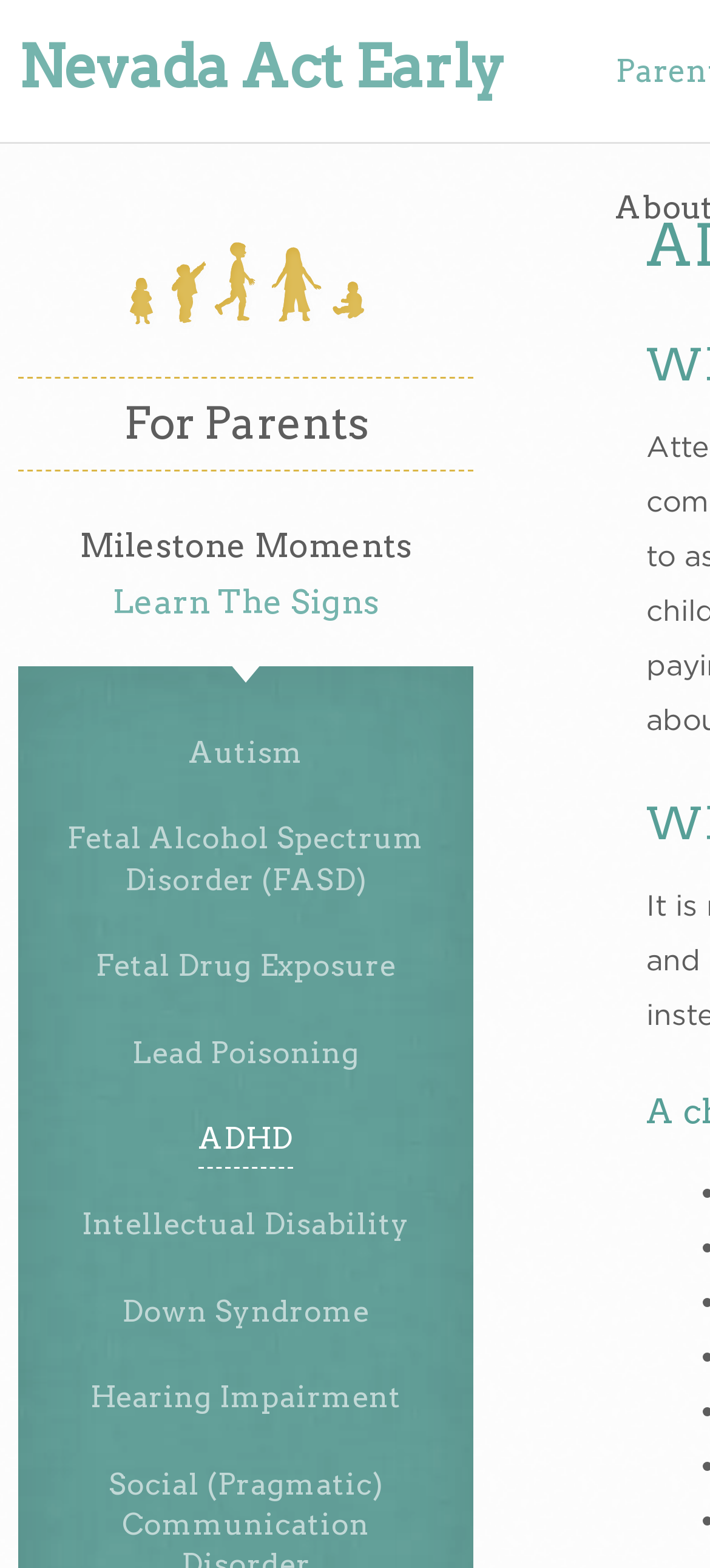Please find and report the primary heading text from the webpage.

Nevada Act Early